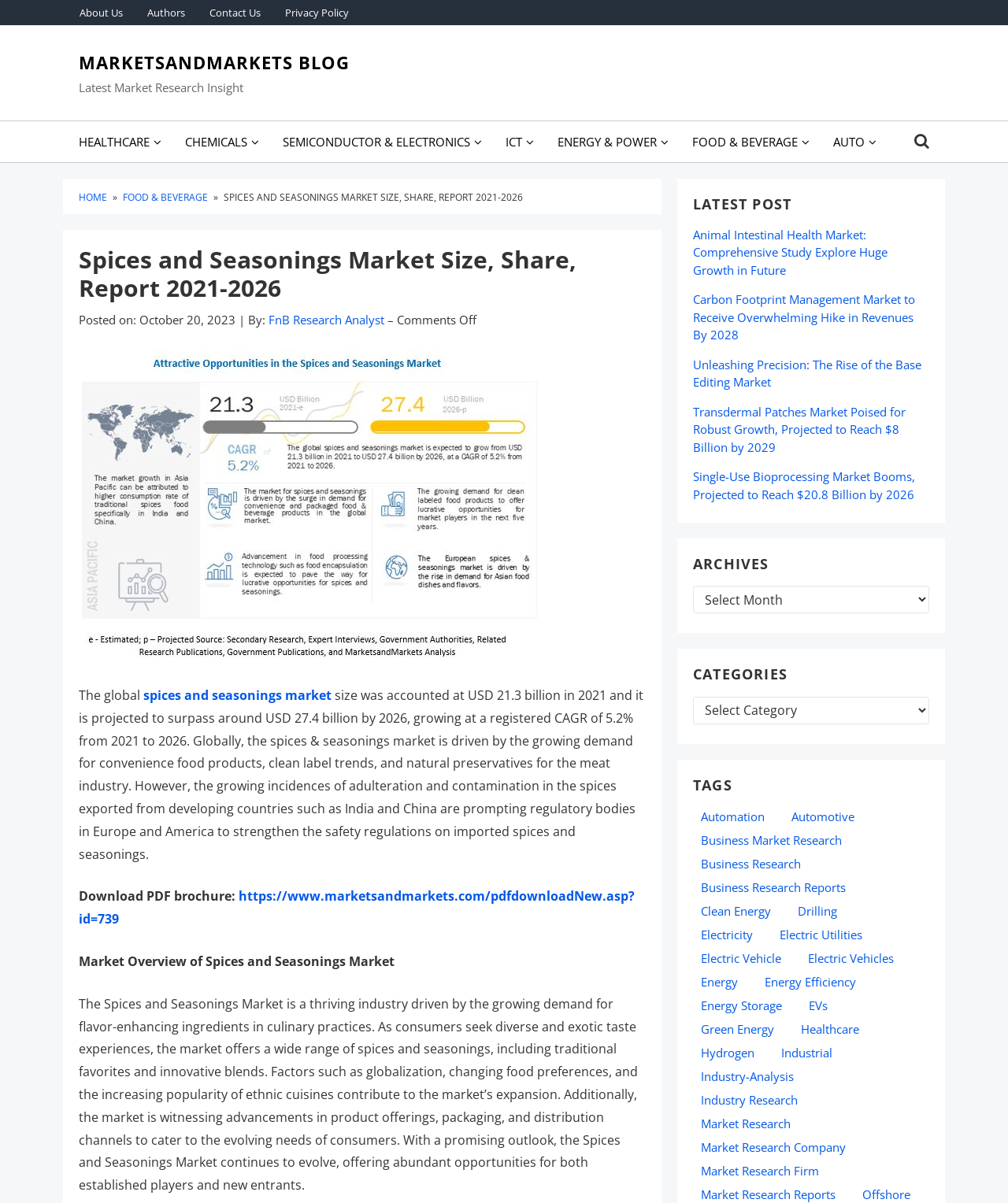What is the name of the blog?
Examine the webpage screenshot and provide an in-depth answer to the question.

I found the answer by looking at the link with the text 'MARKETSANDMARKETS BLOG' which is located at the top of the webpage.